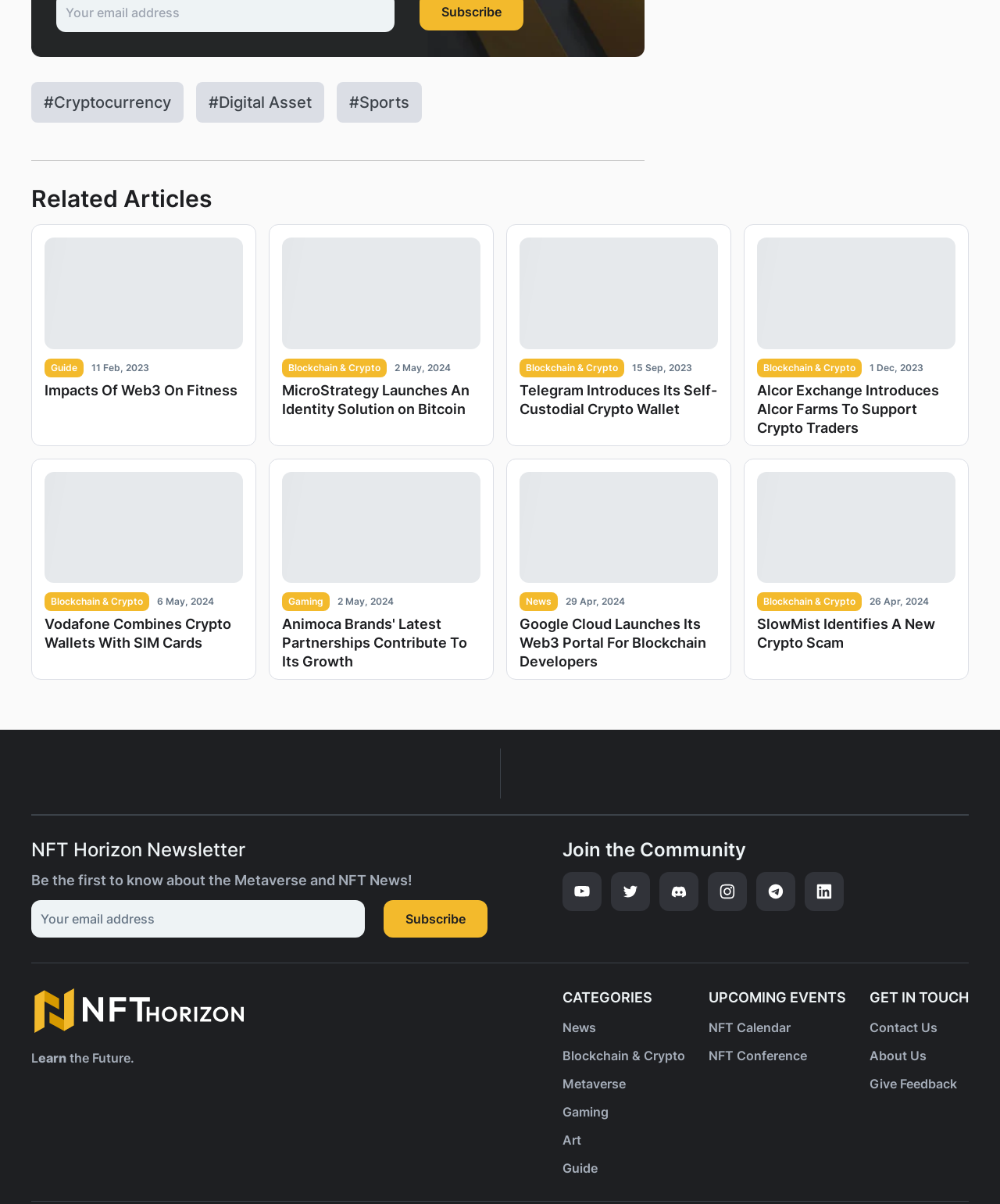Observe the image and answer the following question in detail: What is the category of the article 'Impacts Of Web3 On Fitness'?

The article 'Impacts Of Web3 On Fitness' is categorized under 'Blockchain & Crypto' because it is linked with the category label 'Blockchain & Crypto' in the webpage.